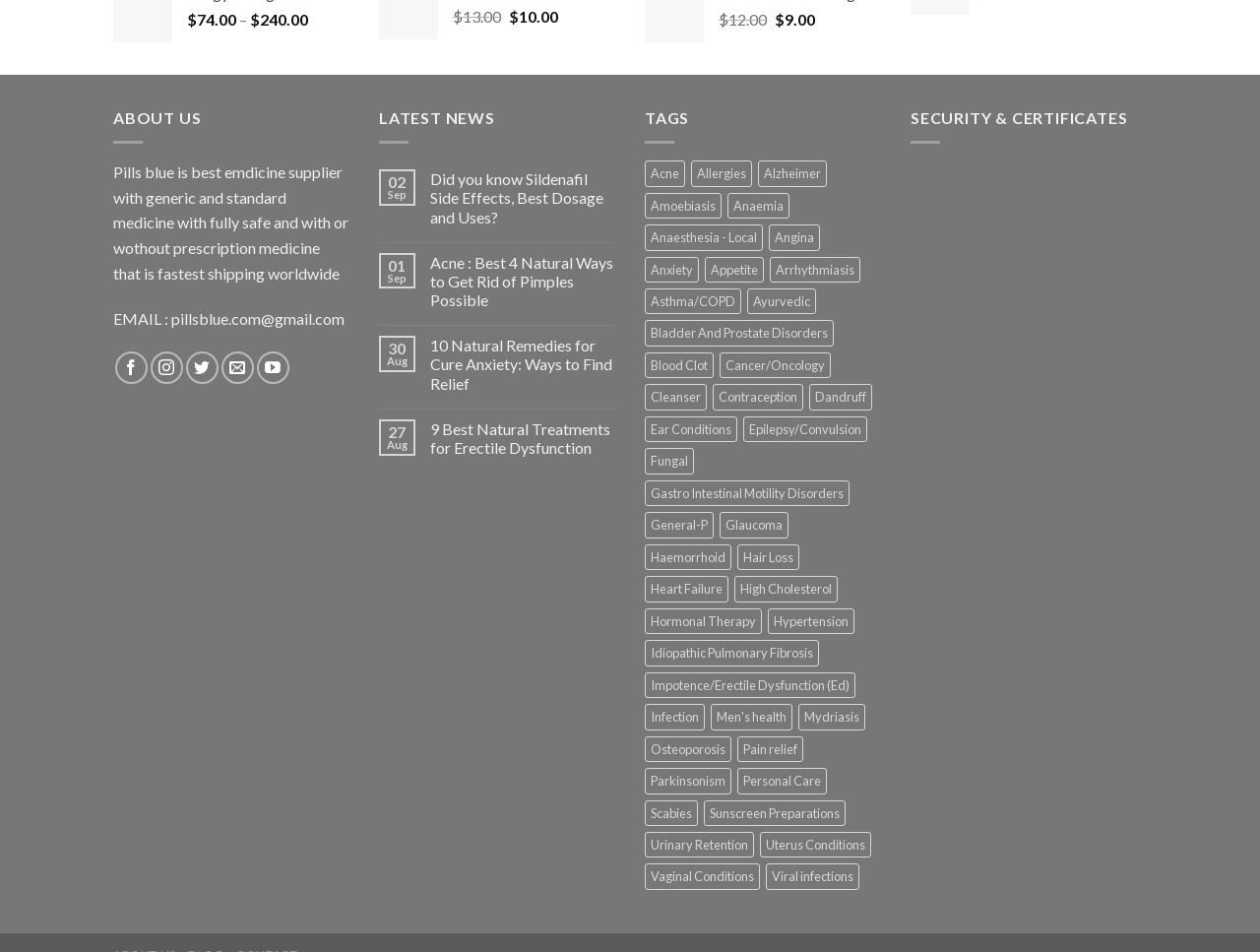Highlight the bounding box of the UI element that corresponds to this description: "Bladder And Prostate Disorders".

[0.512, 0.337, 0.662, 0.364]